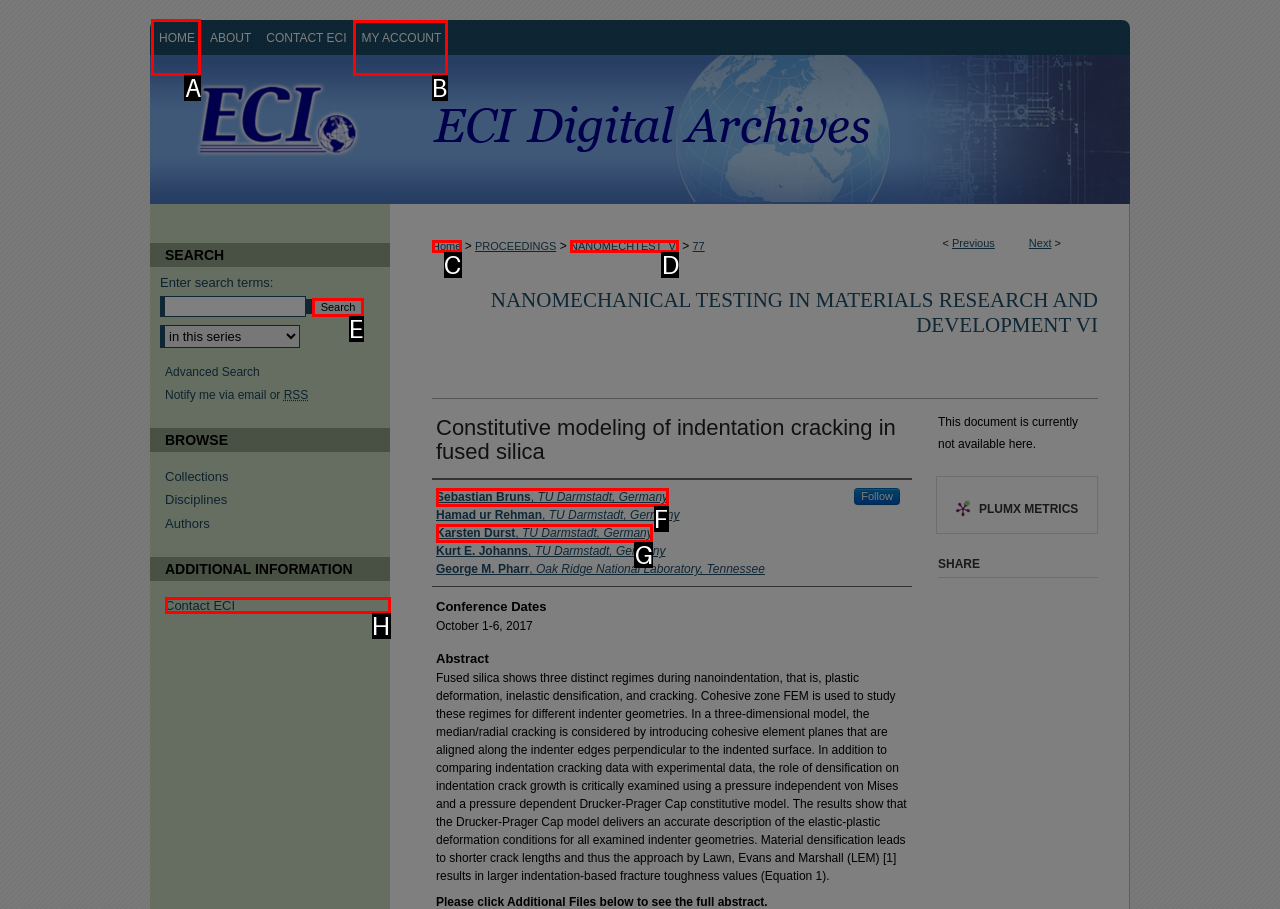Specify the letter of the UI element that should be clicked to achieve the following: Click on the 'HOME' link
Provide the corresponding letter from the choices given.

A